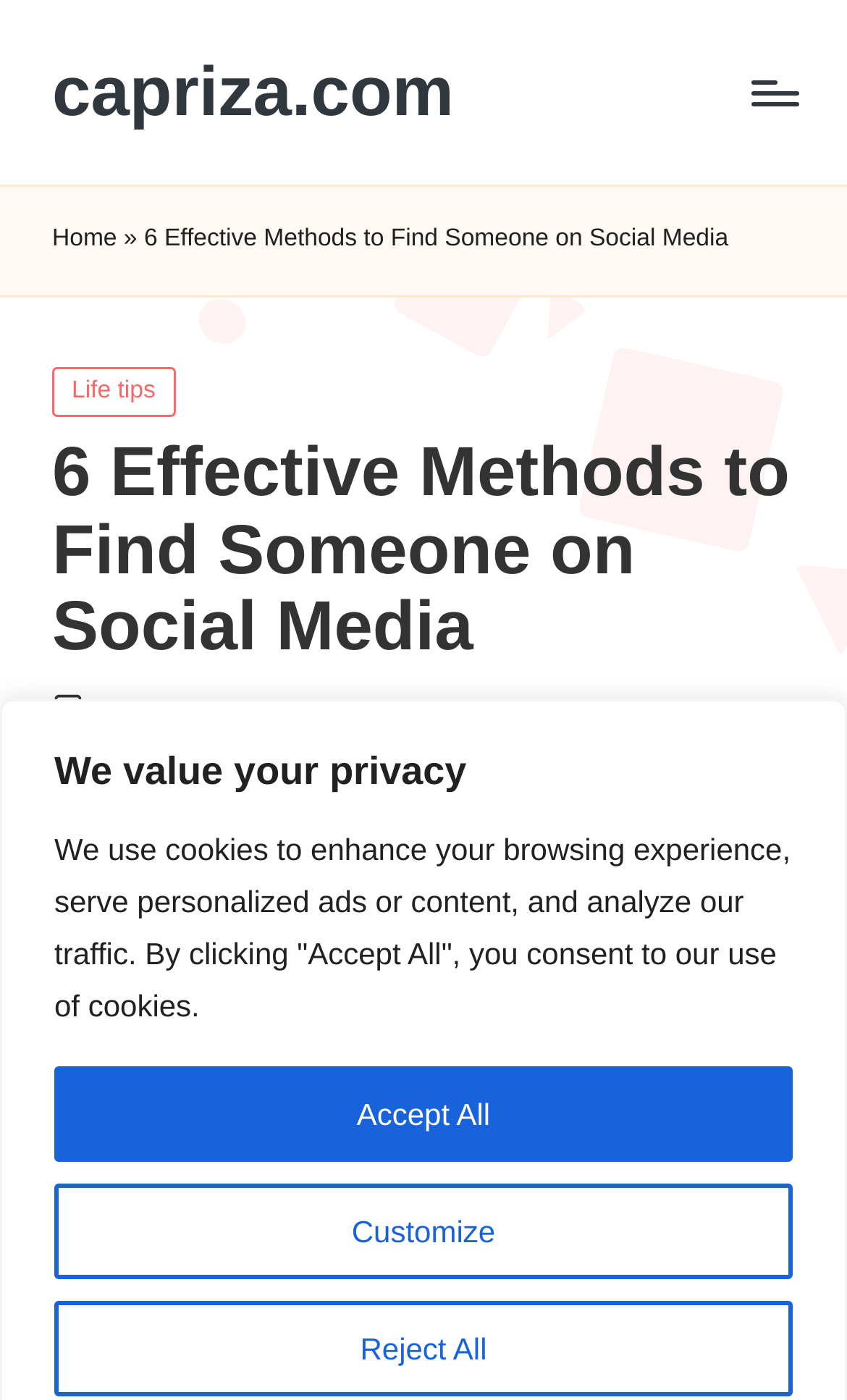Explain in detail what you observe on this webpage.

The webpage is about finding someone's social media accounts, with a focus on six expert methods and tips. At the top, there is a heading that reads "We value your privacy" and three buttons for customizing, rejecting, or accepting all cookies. Below this, there is a link to the website "capriza.com" and a button labeled "Menu" that controls the primary navigation menu.

On the left side, there is a navigation menu with a link to the "Home" page, followed by a static text "»" and a heading that reads "6 Effective Methods to Find Someone on Social Media". This heading is repeated as a subheading below, with a posted-in category labeled "Life tips". 

Below the heading, there is an image related to the article, taking up most of the width of the page. At the bottom of the image, there is a link labeled "No Comments". The overall layout is organized, with clear headings and concise text, making it easy to navigate and read.